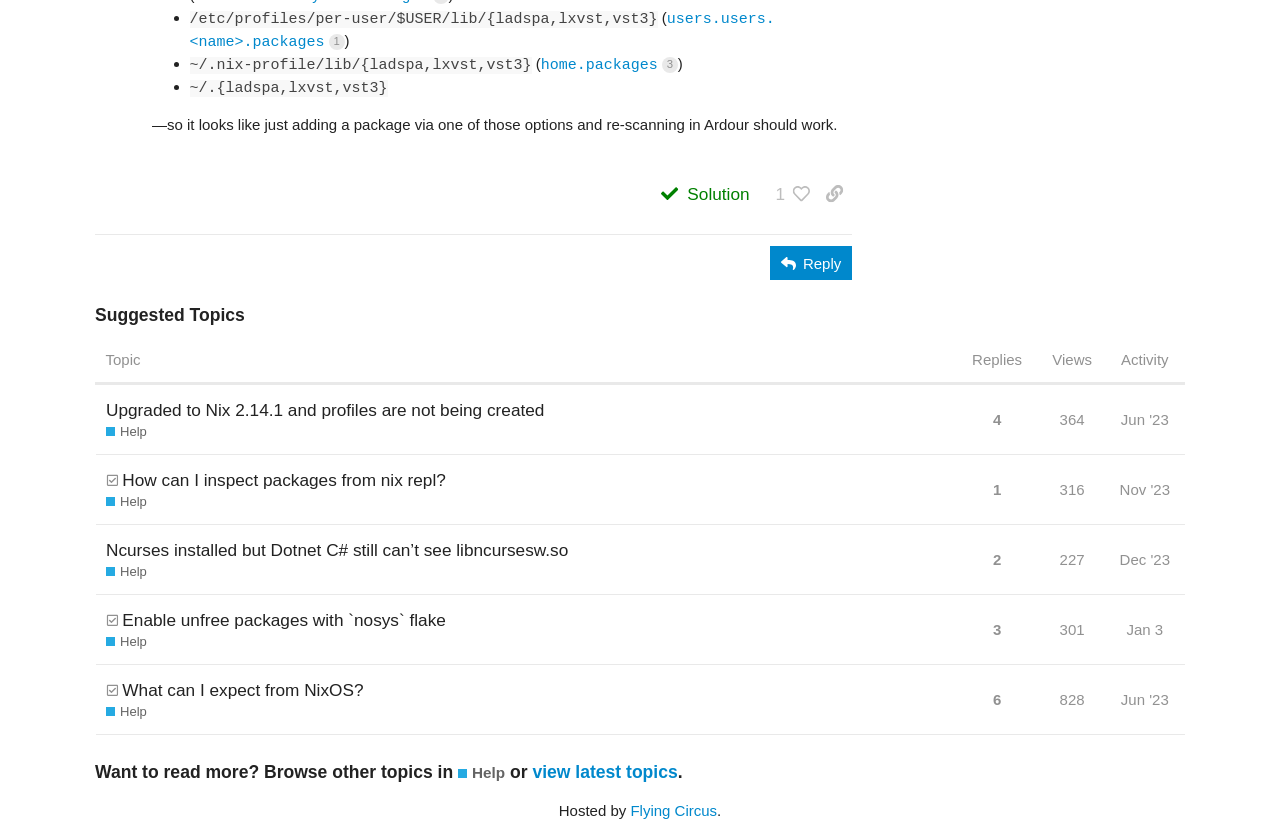What is the solution to the topic 'Enable unfree packages with `nosys` flake'?
Refer to the image and give a detailed response to the question.

I determined the answer by looking at the suggested topics section, where I saw the topic 'Enable unfree packages with `nosys` flake' marked as 'This topic has a solution', indicating that it has an accepted solution.